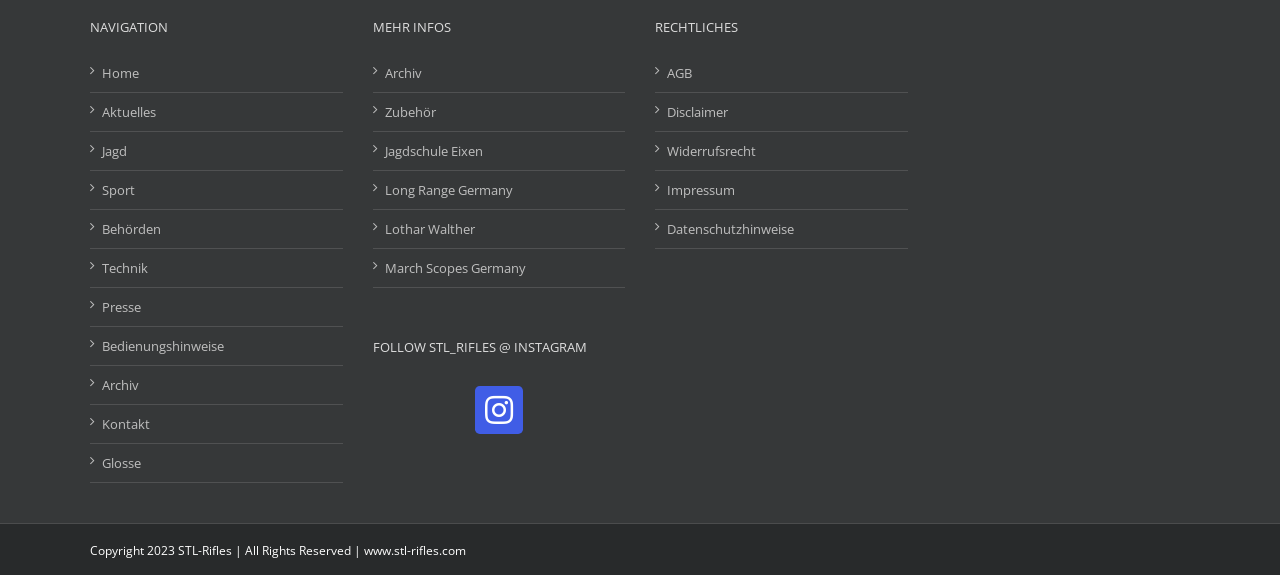Identify the bounding box coordinates of the clickable region necessary to fulfill the following instruction: "Visit Instagram". The bounding box coordinates should be four float numbers between 0 and 1, i.e., [left, top, right, bottom].

[0.371, 0.671, 0.408, 0.755]